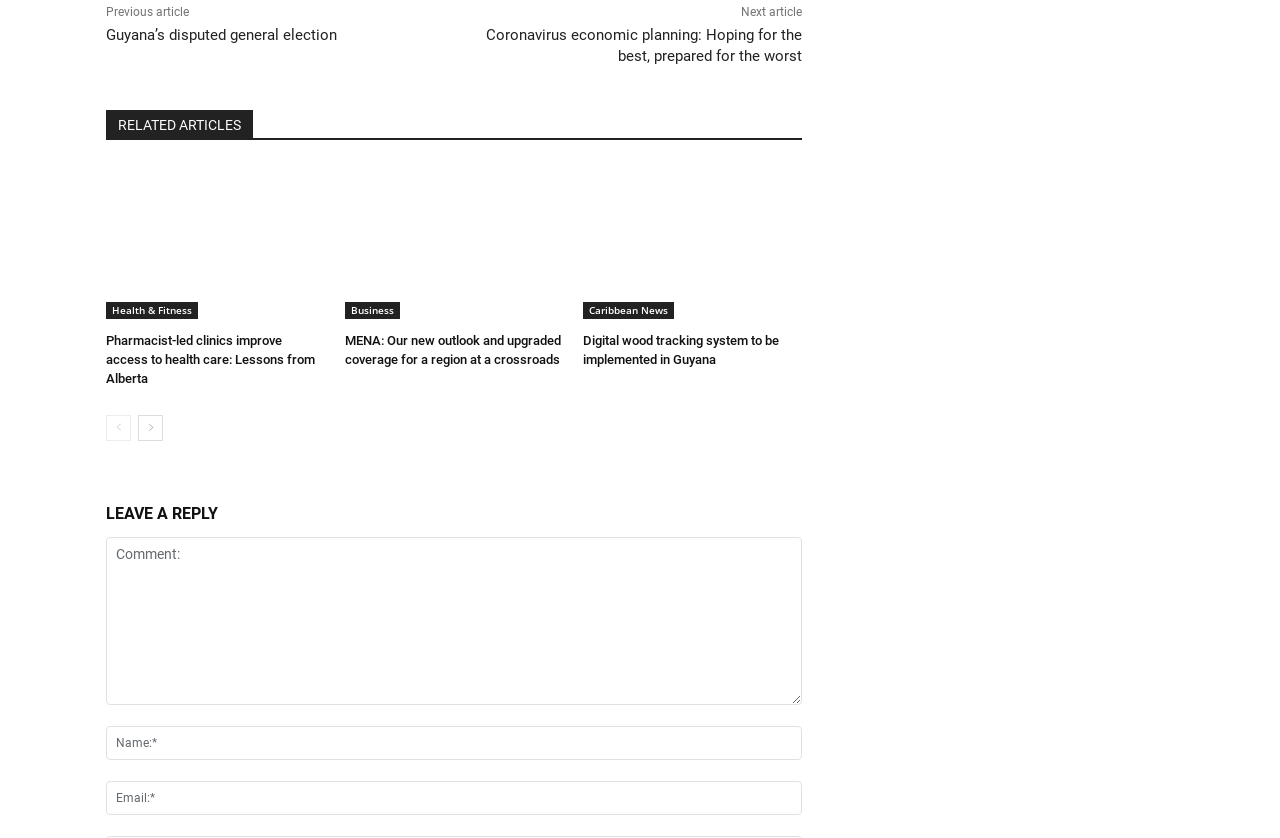Please identify the bounding box coordinates of the clickable region that I should interact with to perform the following instruction: "Read the article about Coronavirus economic planning". The coordinates should be expressed as four float numbers between 0 and 1, i.e., [left, top, right, bottom].

[0.38, 0.031, 0.627, 0.078]